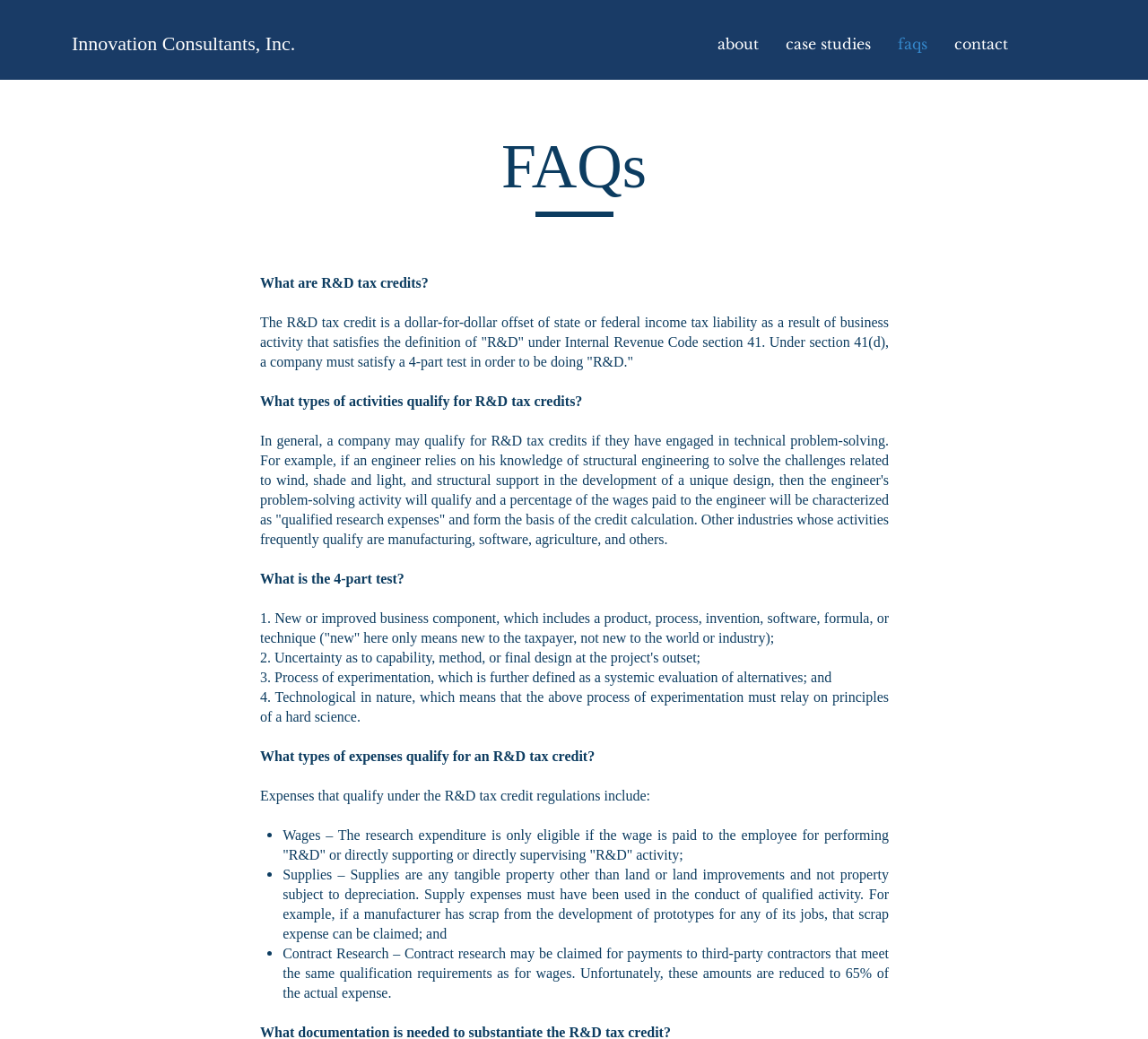Using the provided description: "faqs", find the bounding box coordinates of the corresponding UI element. The output should be four float numbers between 0 and 1, in the format [left, top, right, bottom].

[0.77, 0.033, 0.82, 0.053]